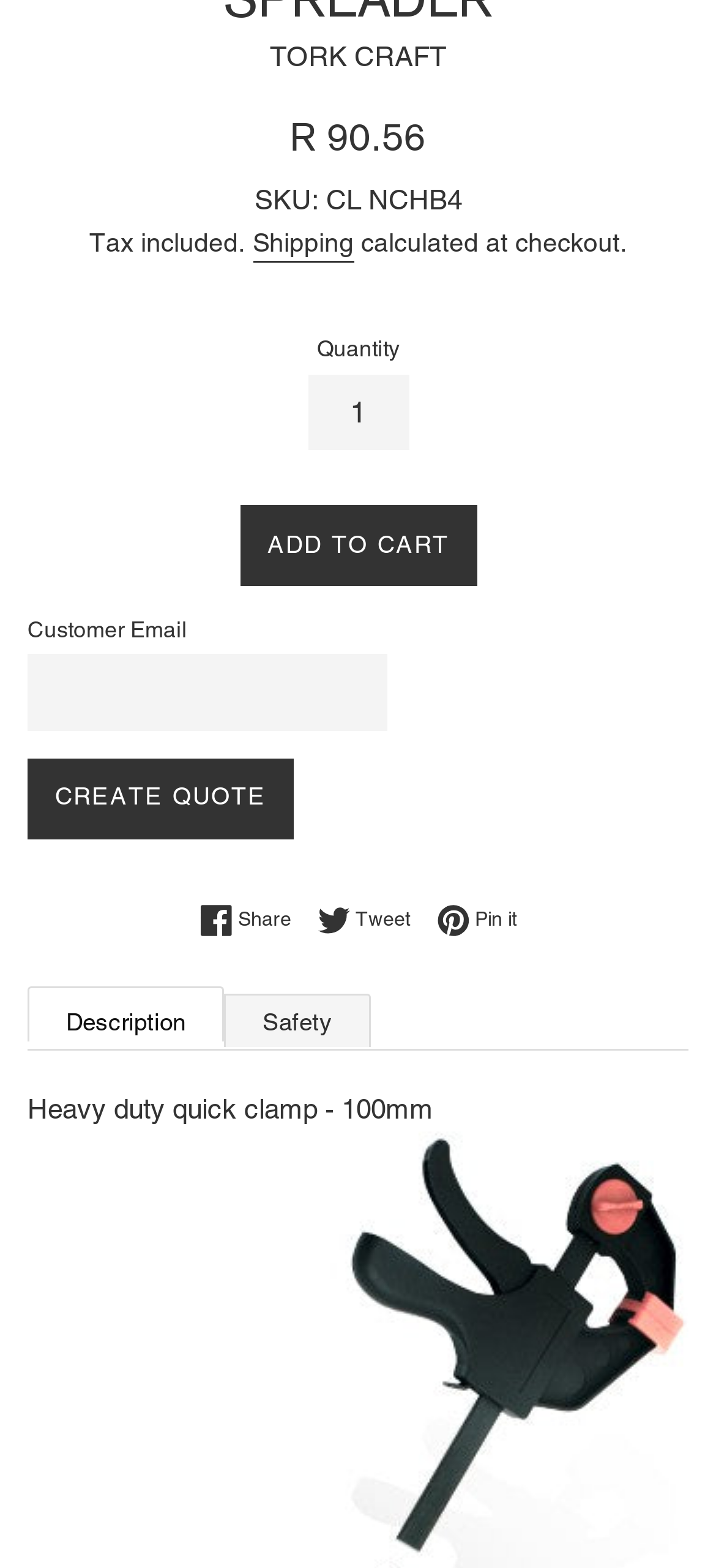Extract the bounding box for the UI element that matches this description: "Pin it Pin on Pinterest".

[0.609, 0.576, 0.722, 0.598]